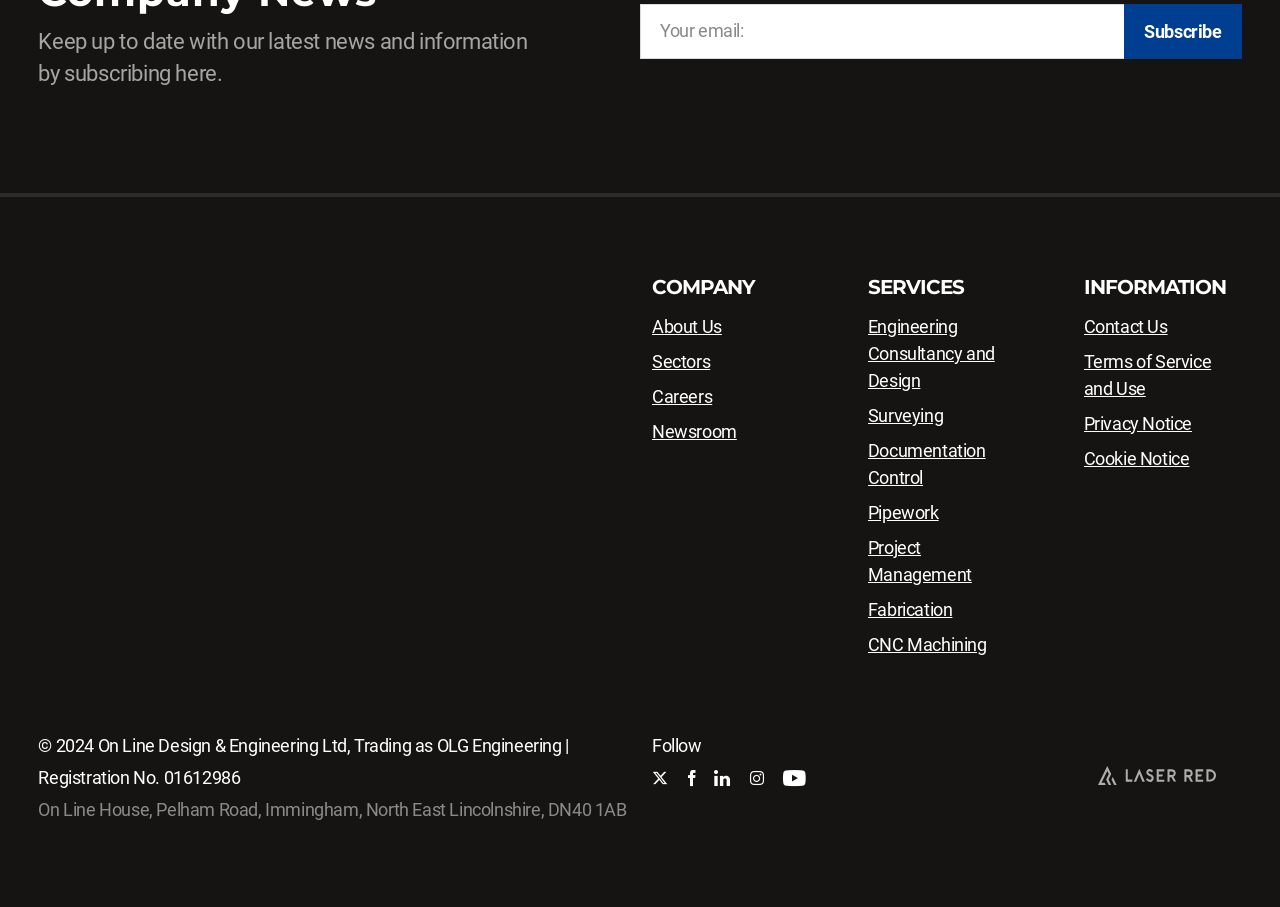Using the format (top-left x, top-left y, bottom-right x, bottom-right y), and given the element description, identify the bounding box coordinates within the screenshot: Engineering Consultancy and Design

[0.678, 0.348, 0.777, 0.431]